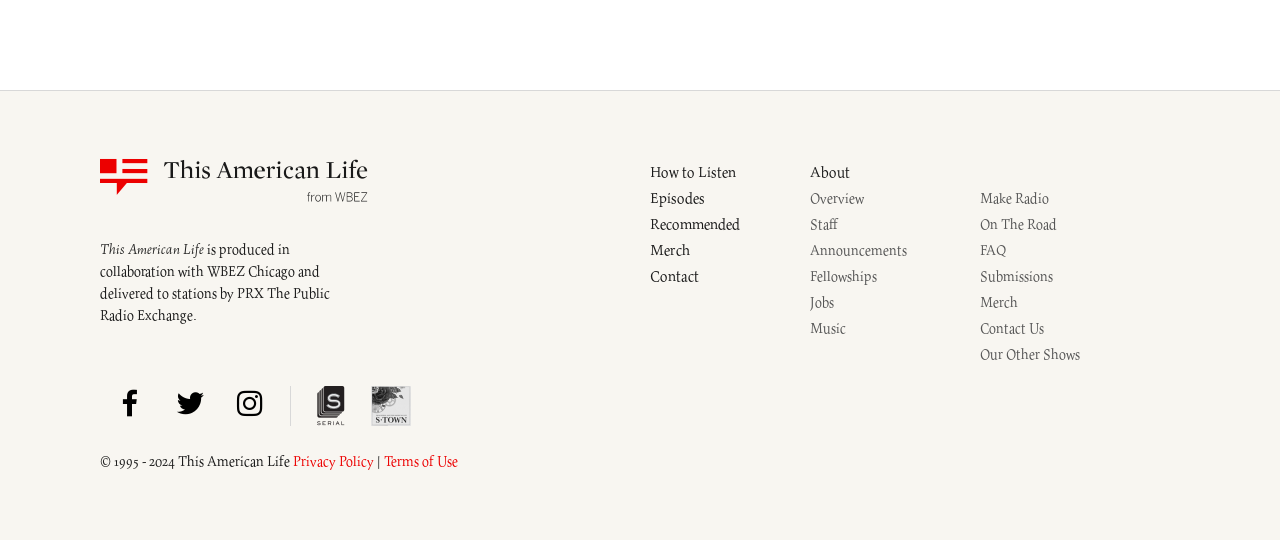What is the purpose of the 'How to Listen' link?
Answer the question with a single word or phrase by looking at the picture.

To guide listeners